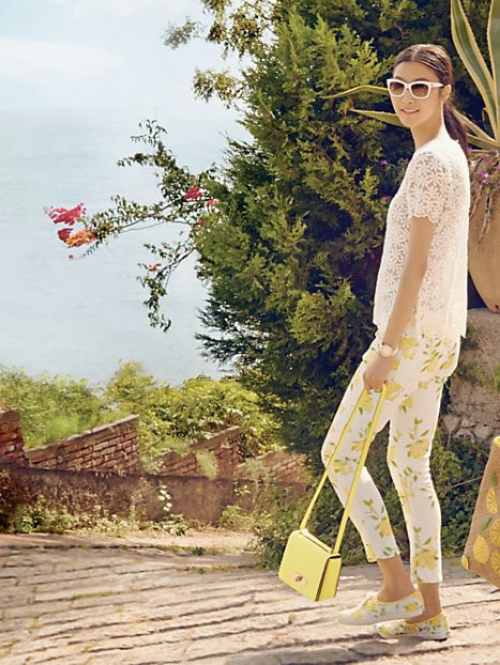Kindly respond to the following question with a single word or a brief phrase: 
What is the atmosphere evoked by the image?

Serene coastal